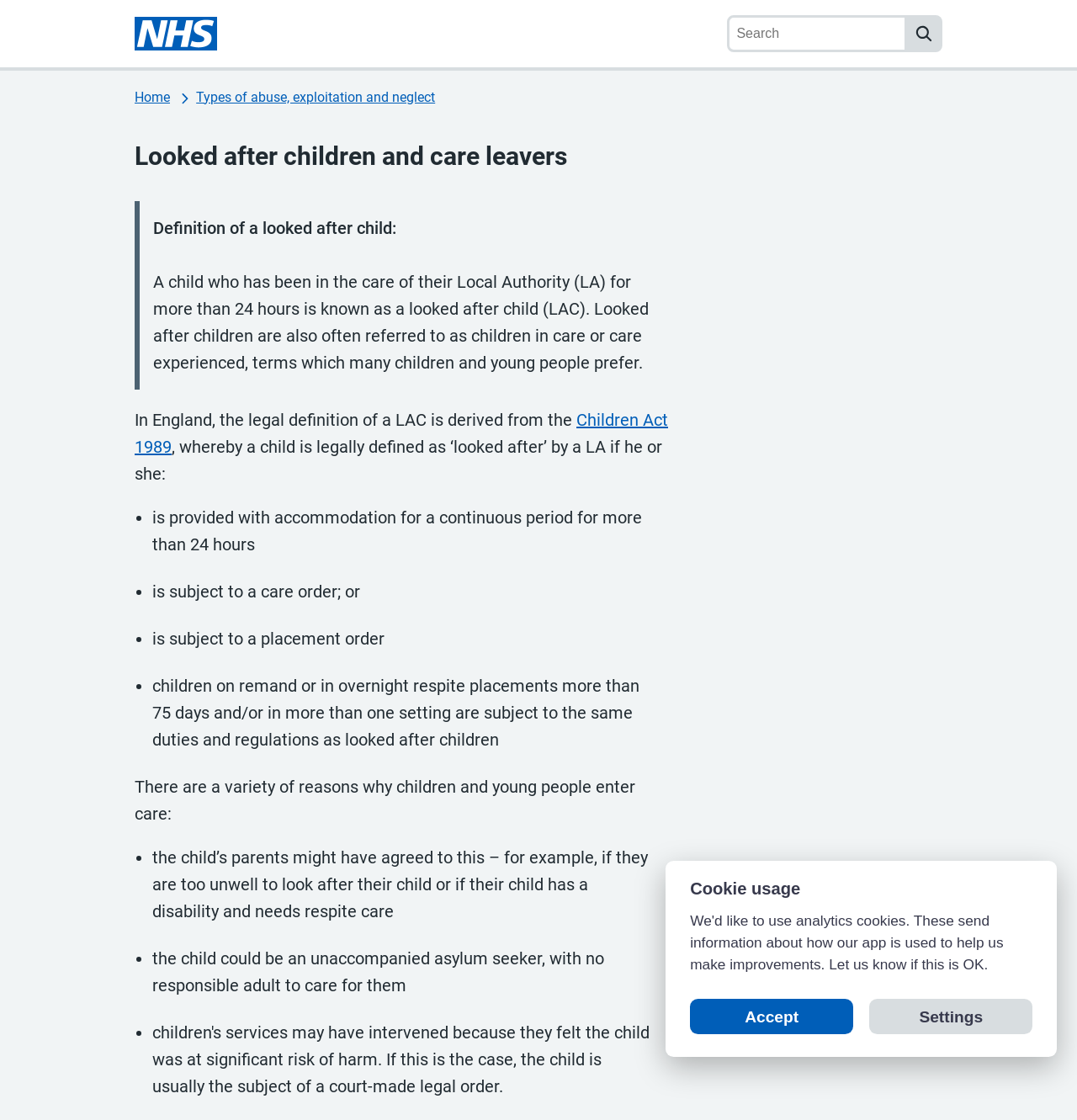Look at the image and write a detailed answer to the question: 
What is the legal definition of a looked after child?

The webpage states that the legal definition of a looked after child is derived from the Children Act 1989, which defines a child as ‘looked after’ by a Local Authority if they are provided with accommodation for a continuous period for more than 24 hours, subject to a care order, or subject to a placement order.